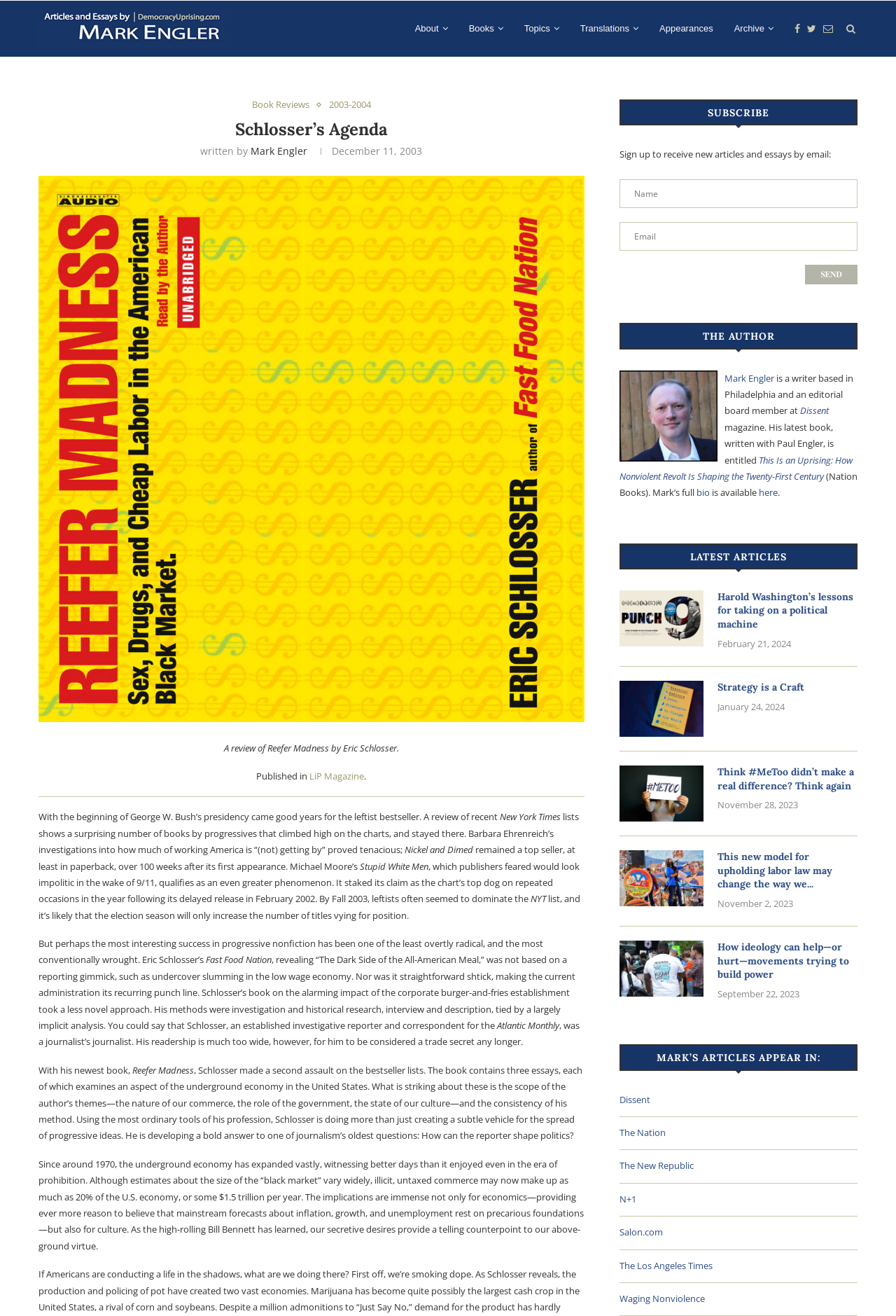Using the element description: "The Nation", determine the bounding box coordinates for the specified UI element. The coordinates should be four float numbers between 0 and 1, [left, top, right, bottom].

[0.691, 0.856, 0.743, 0.865]